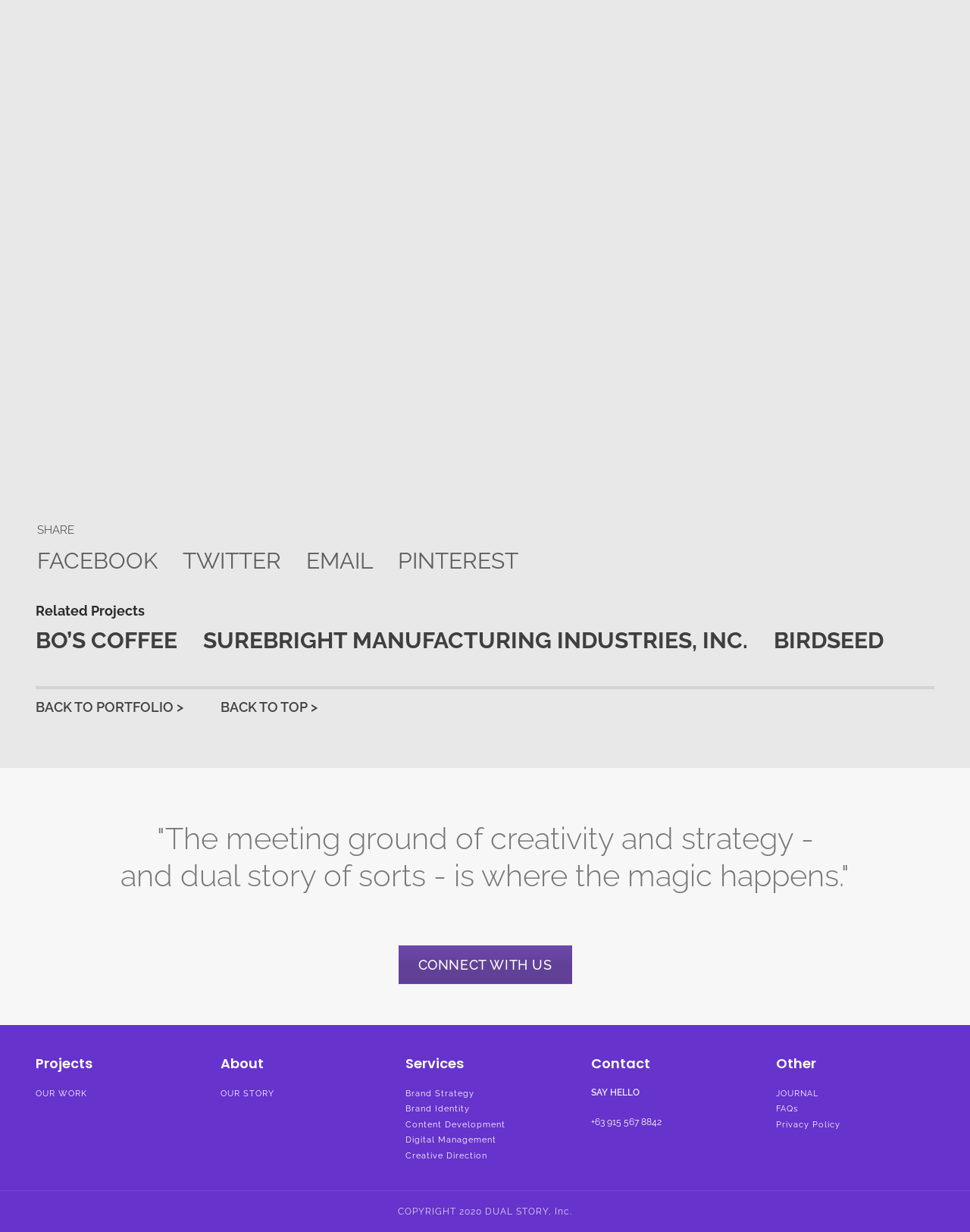What are the services offered by the company?
Give a comprehensive and detailed explanation for the question.

I found the services offered by the company under the 'Services' heading, which includes 'Brand Strategy', 'Brand Identity', 'Content Development', 'Digital Management', and 'Creative Direction'.